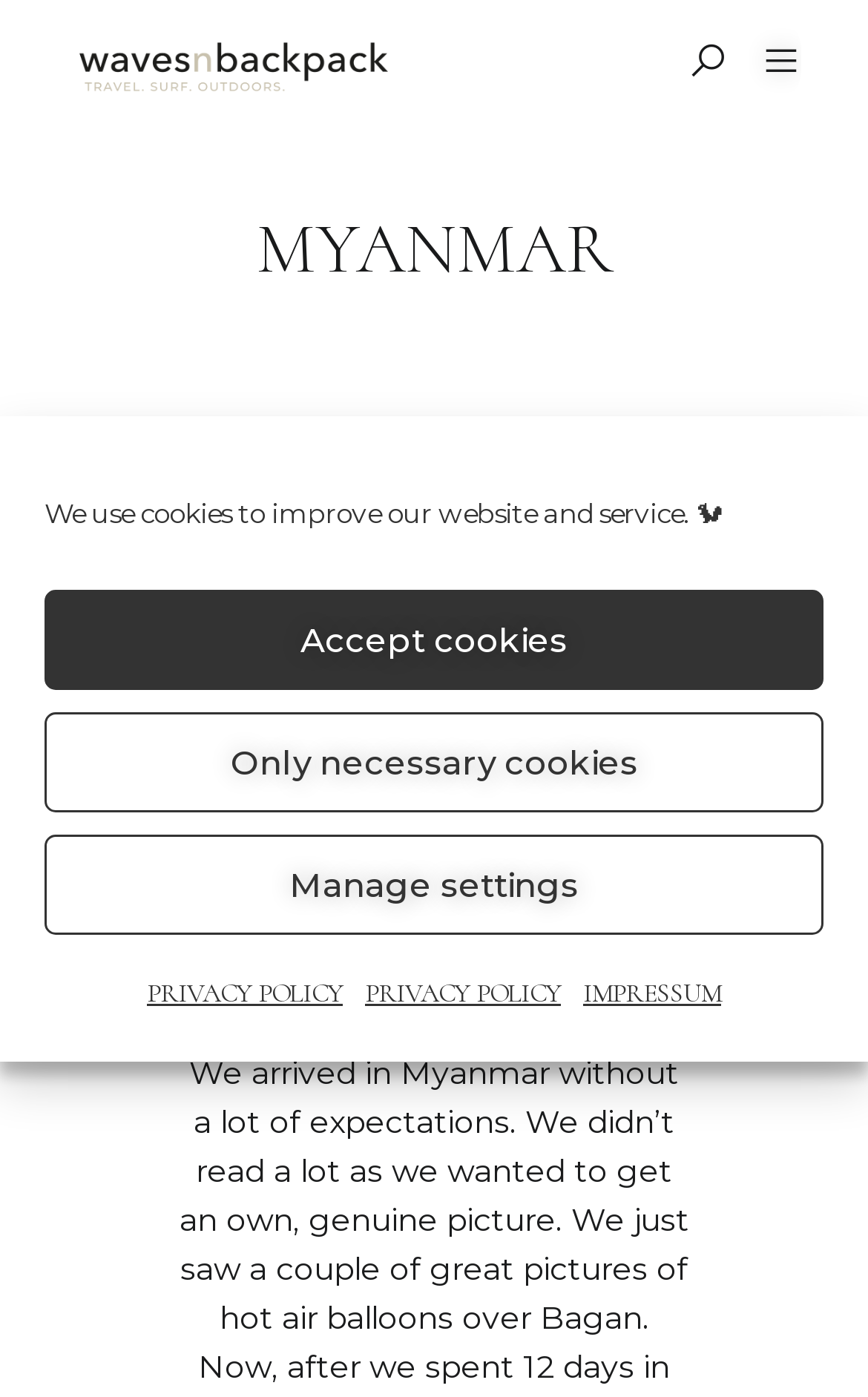What is the language of the webpage?
Can you provide an in-depth and detailed response to the question?

The webpage provides links to switch between different languages, including English and Deutsch, indicating that the content is available in multiple languages.